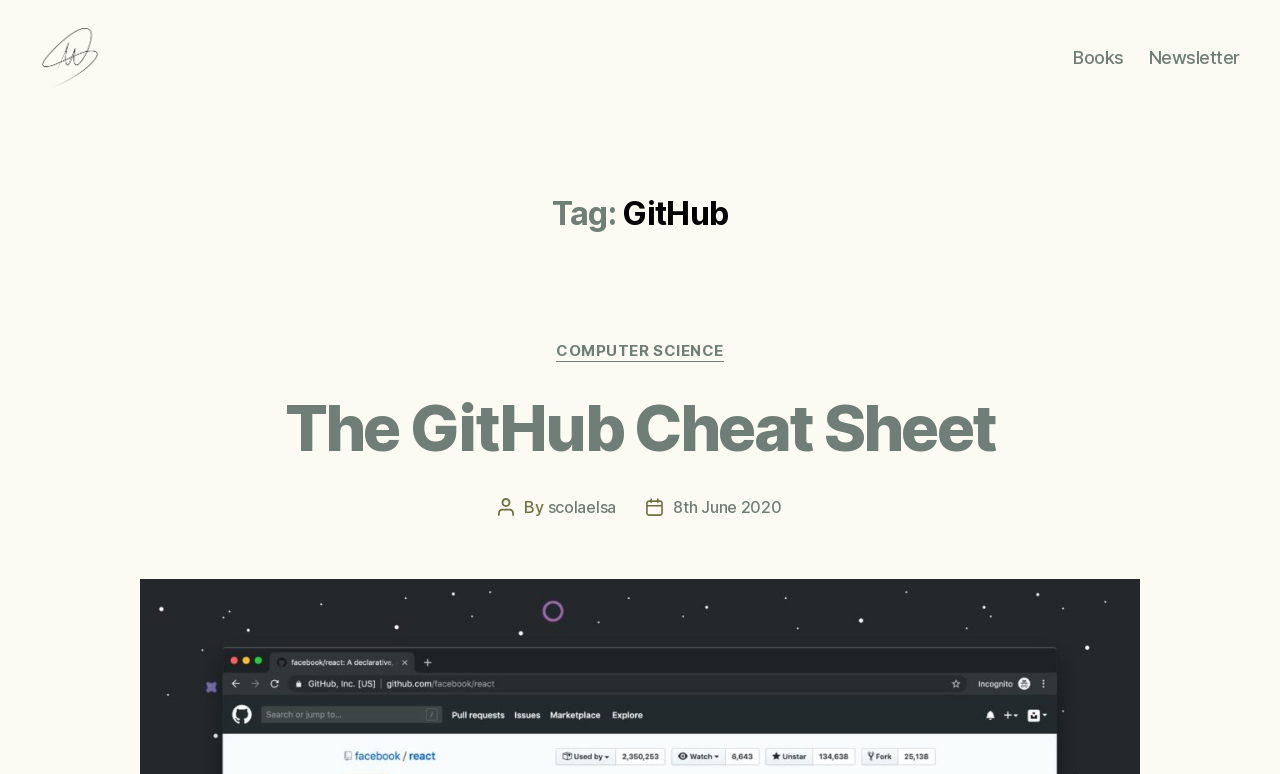What is the name of the author?
Look at the image and answer with only one word or phrase.

Elsa Scola